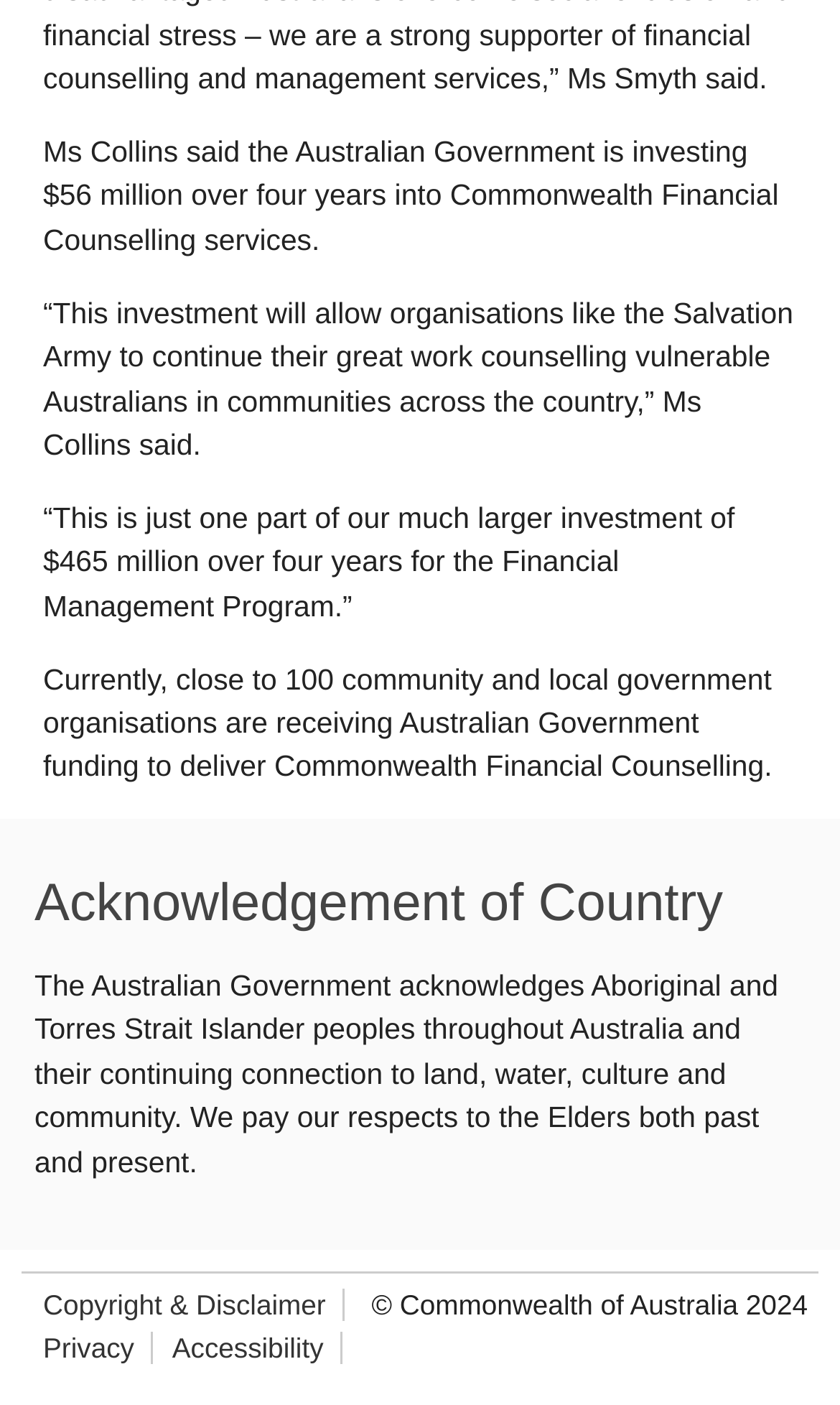Calculate the bounding box coordinates for the UI element based on the following description: "Accessibility". Ensure the coordinates are four float numbers between 0 and 1, i.e., [left, top, right, bottom].

[0.205, 0.948, 0.385, 0.971]